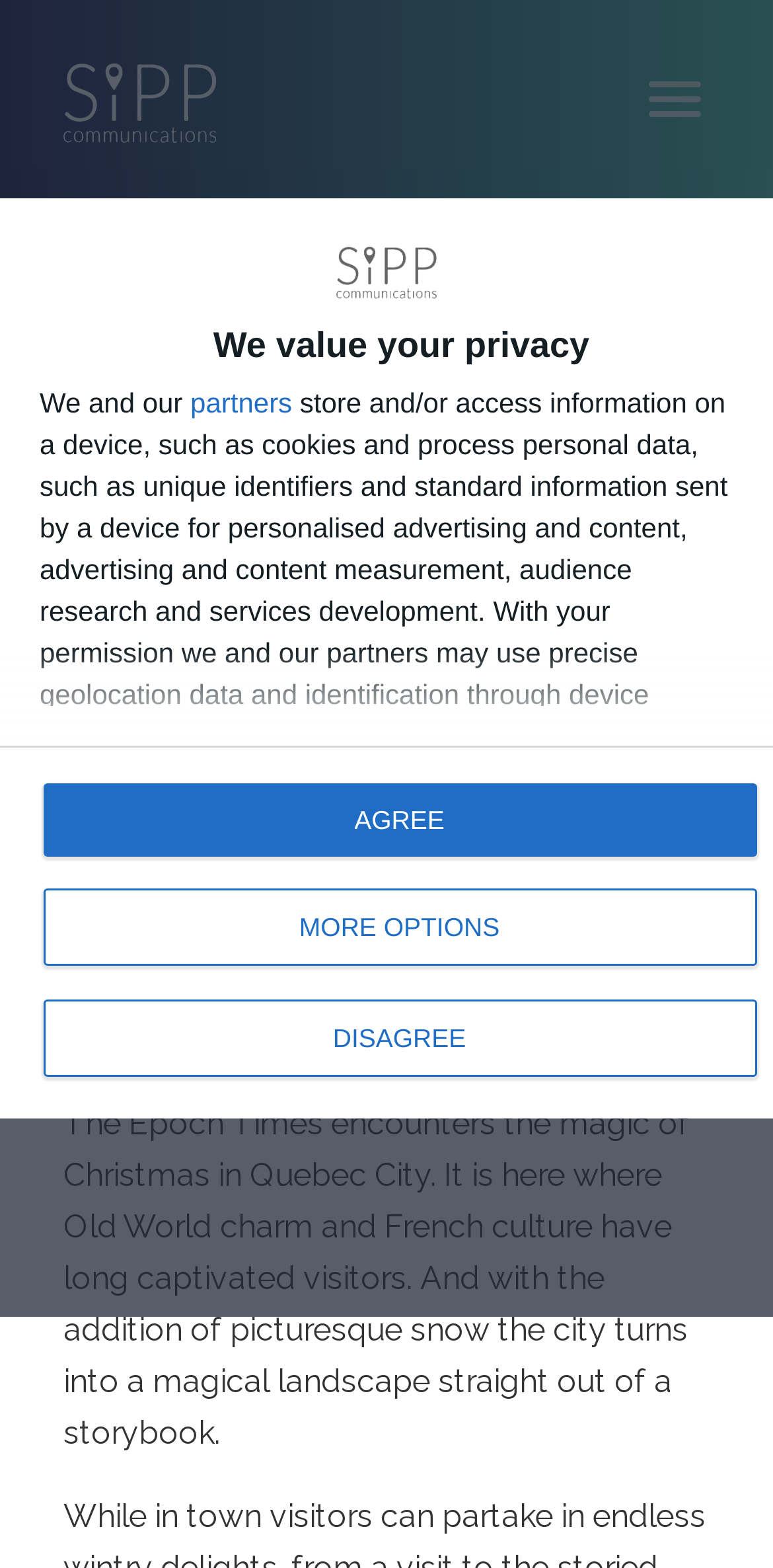Generate a comprehensive description of the webpage.

This webpage is about the Epoch Times' experience of Christmas in Quebec City. At the top, there is a publisher logo and a heading that reads "We value your privacy". Below this, there is a dialog box with a privacy policy message, which takes up most of the screen. The message explains how the website and its partners use personal data, including cookies and device scanning, for personalized advertising and content. There are three buttons at the bottom of the dialog box: "MORE OPTIONS", "DISAGREE", and "AGREE".

To the top left, there is a checkbox and a link to "SiPP Communications". Above the dialog box, there is a header section with a heading that reads "Epoch Times: Christmas in Quebec" and a subheading with the date "December 12, 2021". Below the header, there is a large image that takes up most of the screen, with a caption that credits the photo to Nancy Bourque from Pexels.

At the bottom of the page, there is a paragraph of text that describes the magic of Christmas in Quebec City, where Old World charm and French culture have captivated visitors. The text also mentions how the city turns into a magical landscape with the addition of snow.